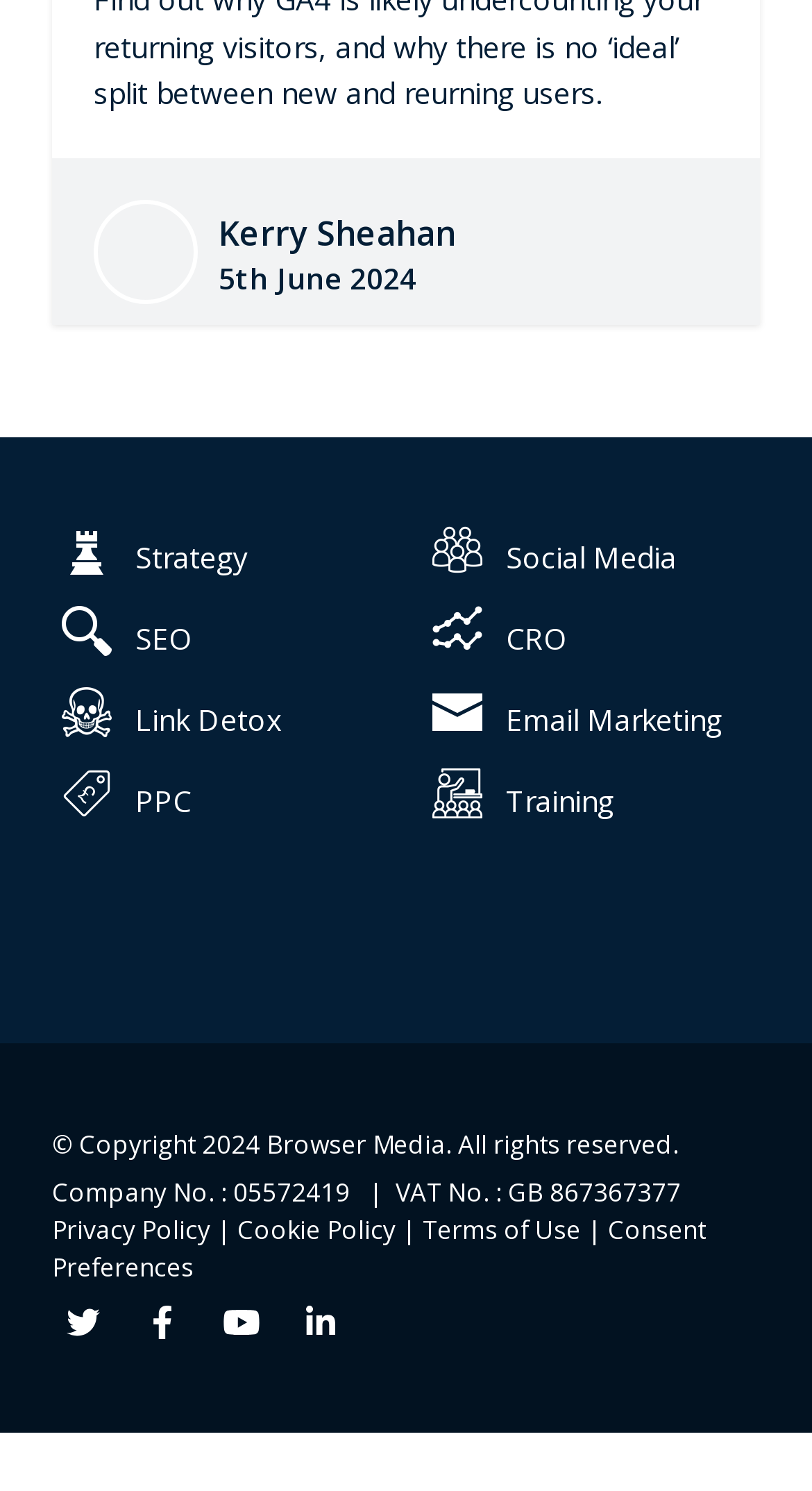Extract the bounding box coordinates for the HTML element that matches this description: "Home". The coordinates should be four float numbers between 0 and 1, i.e., [left, top, right, bottom].

None